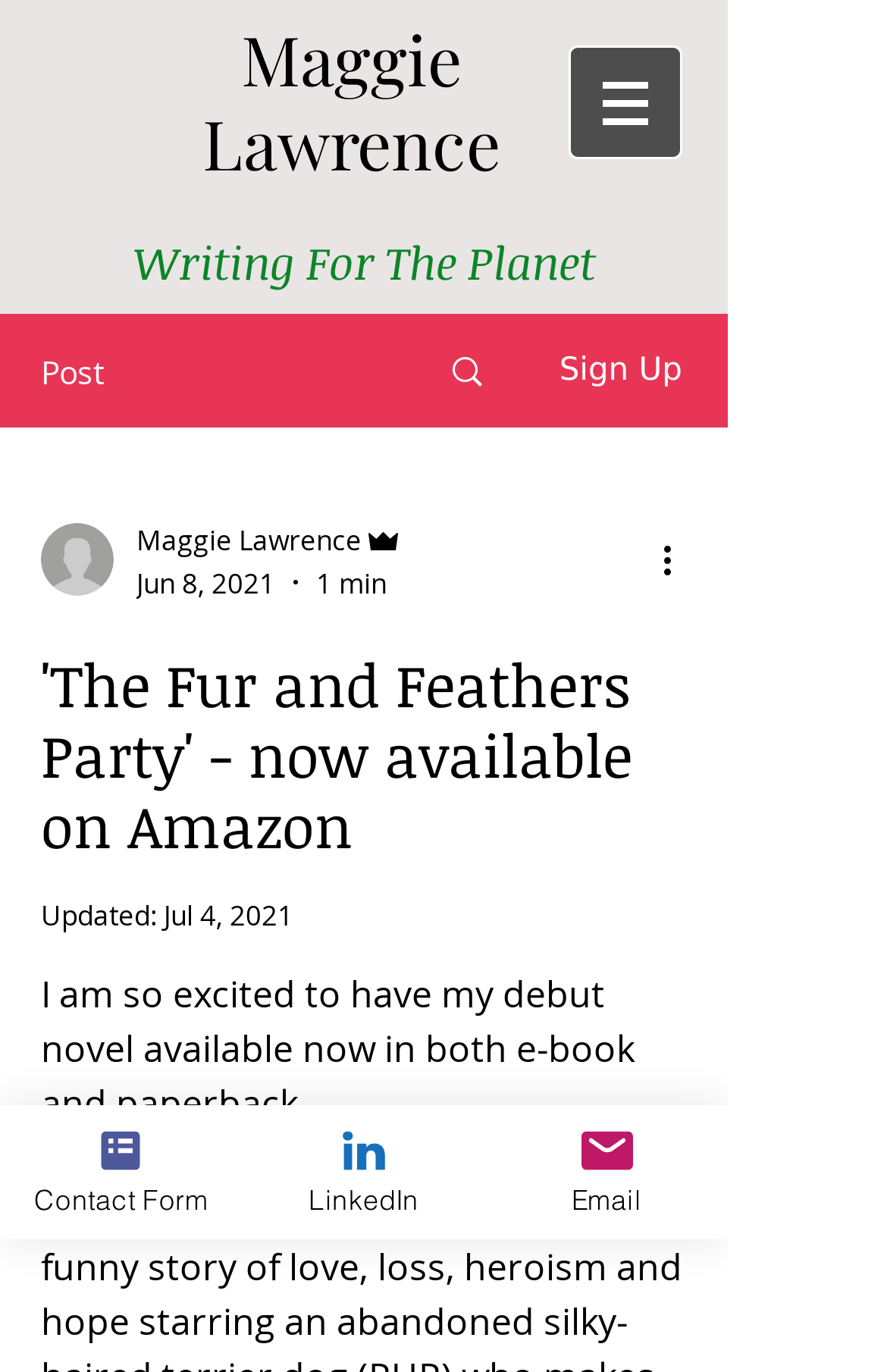What social media platform is linked?
Look at the screenshot and respond with one word or a short phrase.

LinkedIn